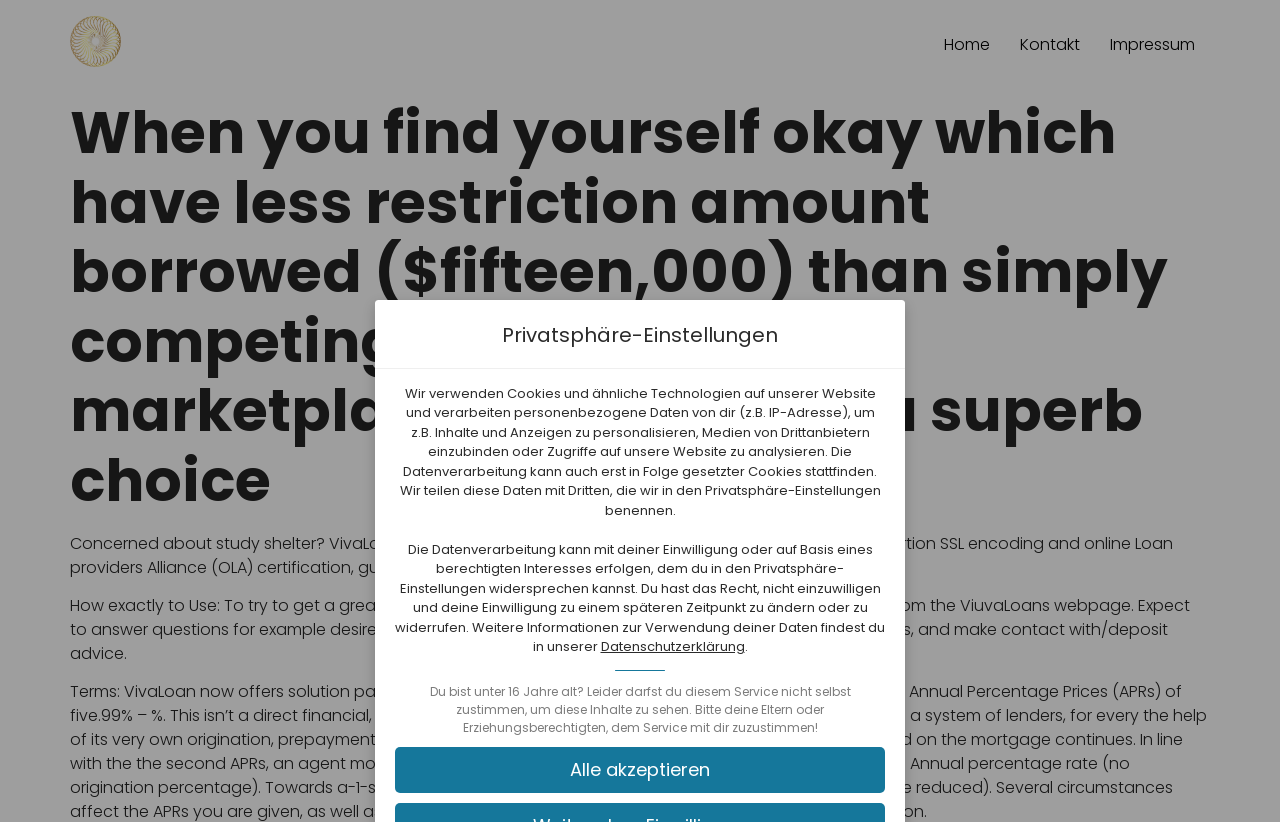Provide the bounding box coordinates in the format (top-left x, top-left y, bottom-right x, bottom-right y). All values are floating point numbers between 0 and 1. Determine the bounding box coordinate of the UI element described as: Impressum

[0.855, 0.03, 0.945, 0.079]